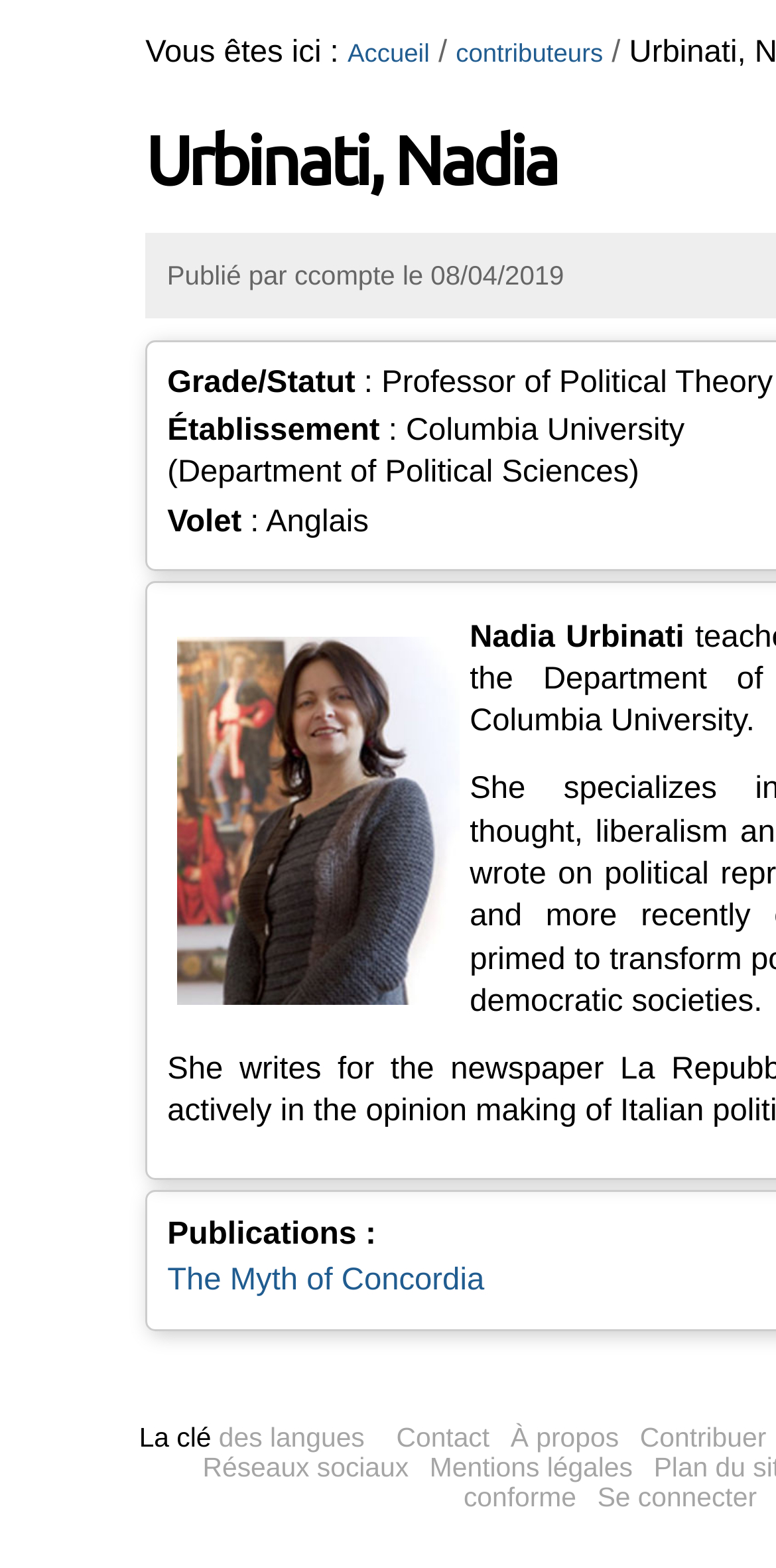Use a single word or phrase to answer the question:
What is the author's name?

Nadia Urbinati